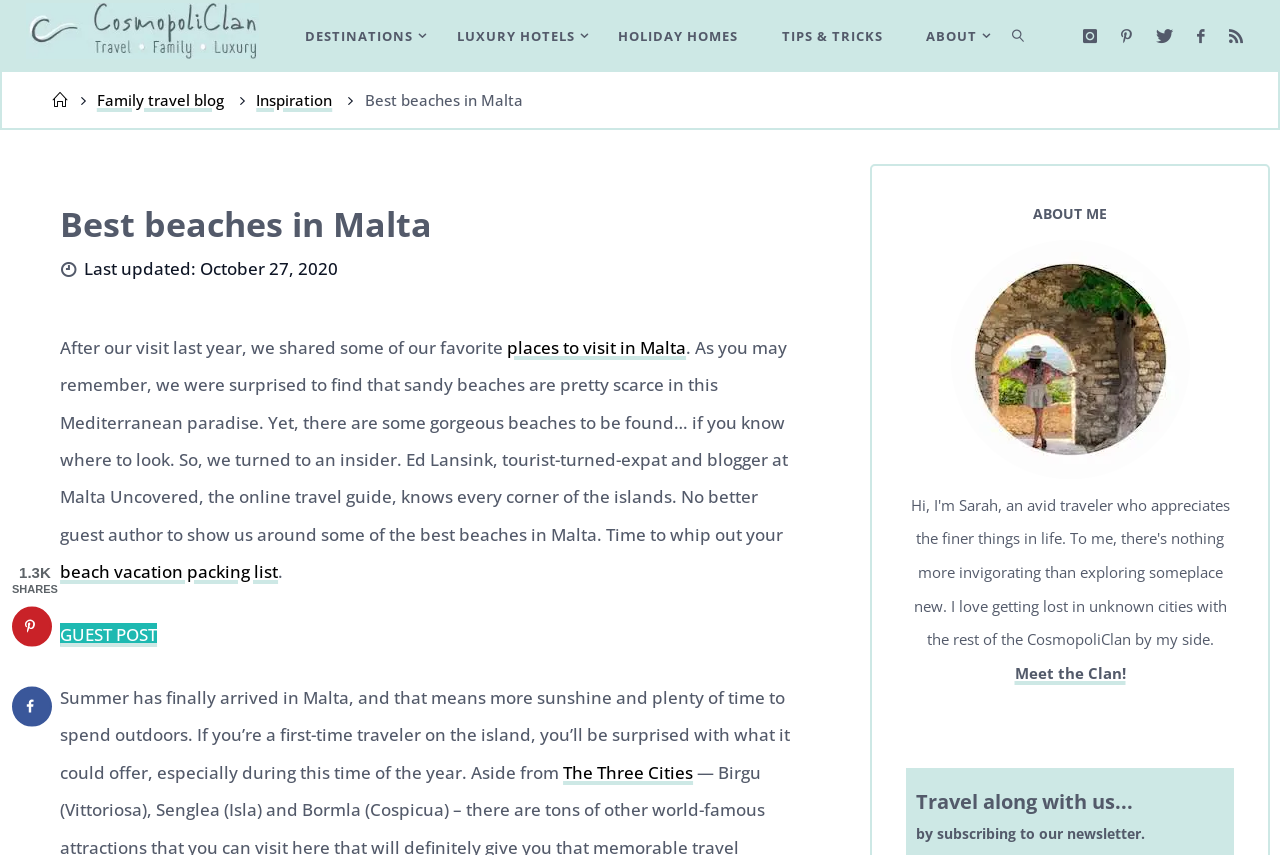What is the date of the article?
Answer the question with just one word or phrase using the image.

October 27, 2020